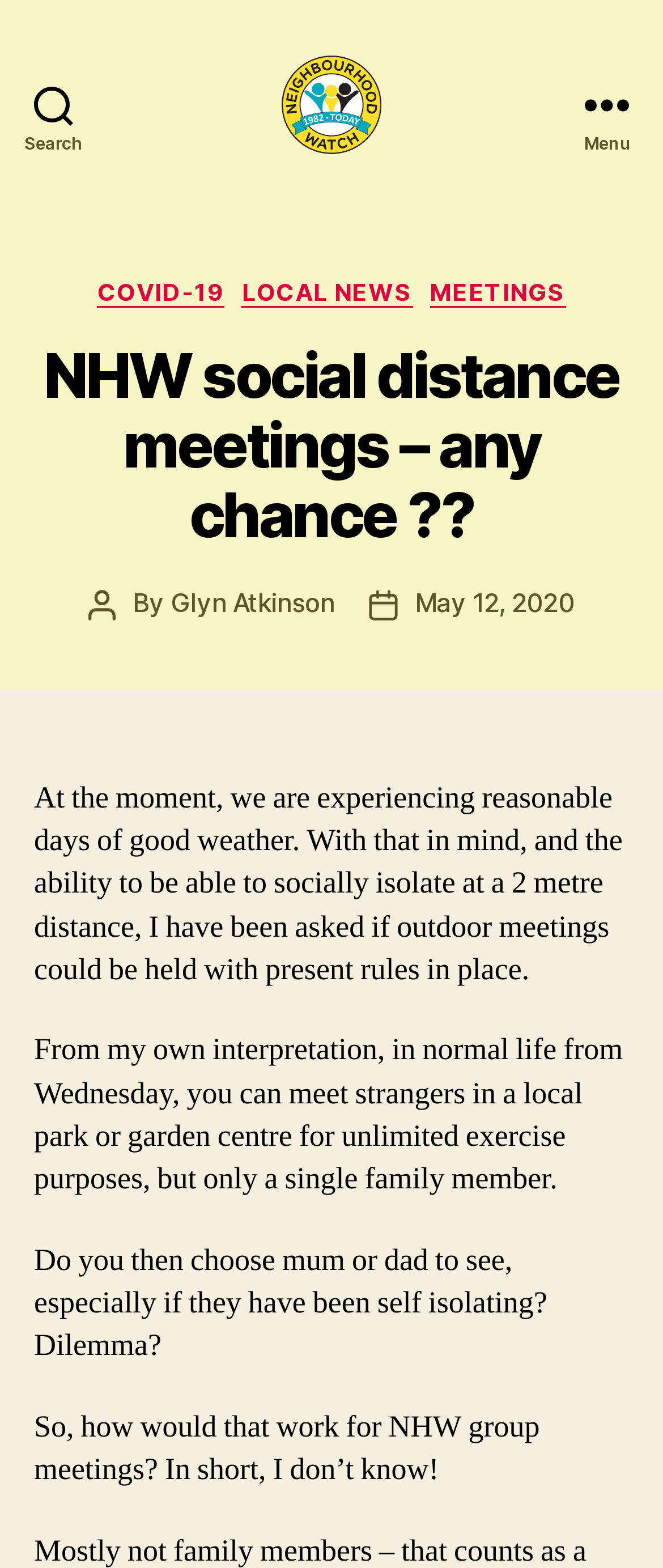Kindly determine the bounding box coordinates for the area that needs to be clicked to execute this instruction: "Open the Menu".

[0.831, 0.0, 1.0, 0.133]